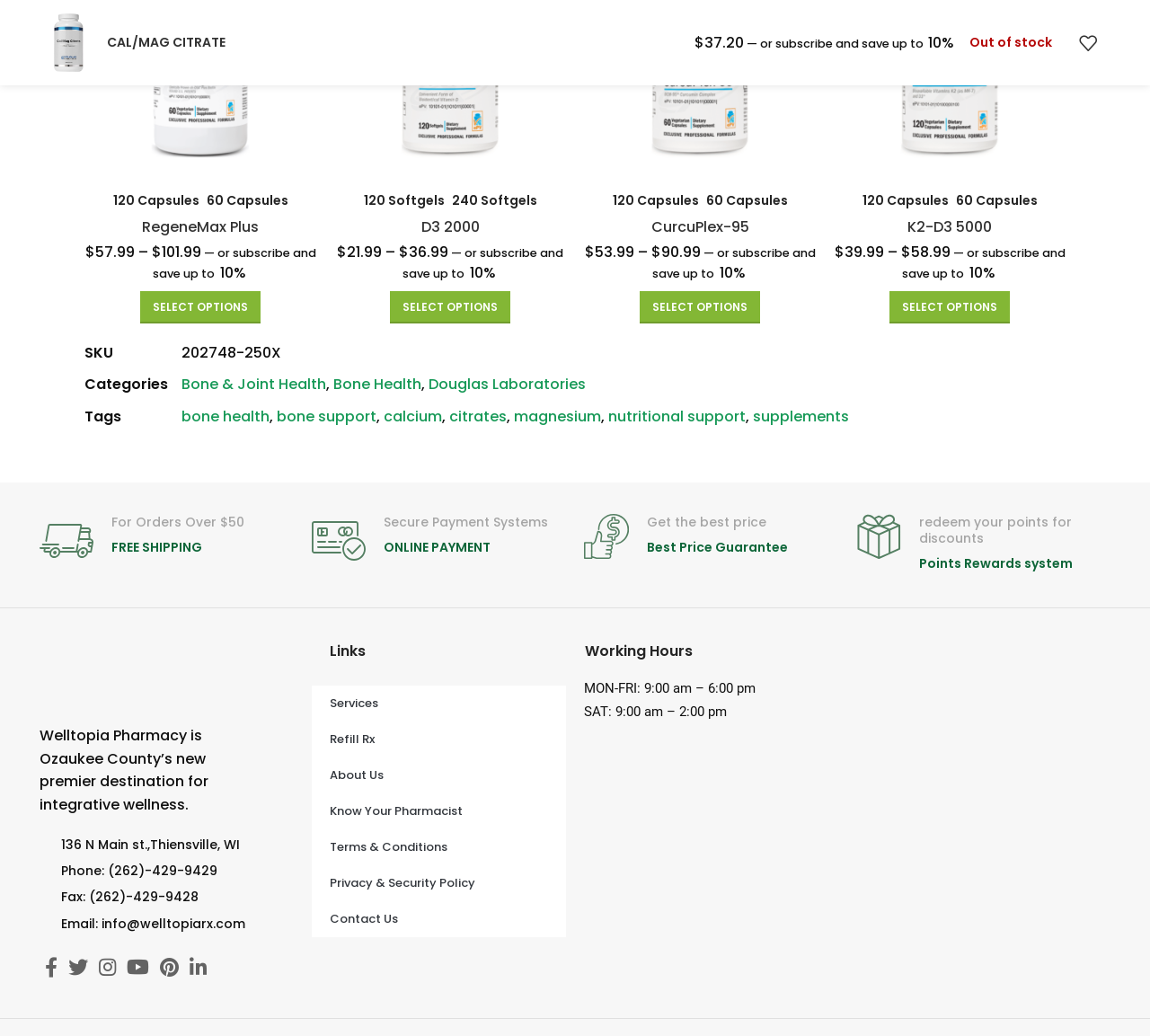Find the bounding box of the UI element described as: "Select options". The bounding box coordinates should be given as four float values between 0 and 1, i.e., [left, top, right, bottom].

[0.122, 0.281, 0.227, 0.312]